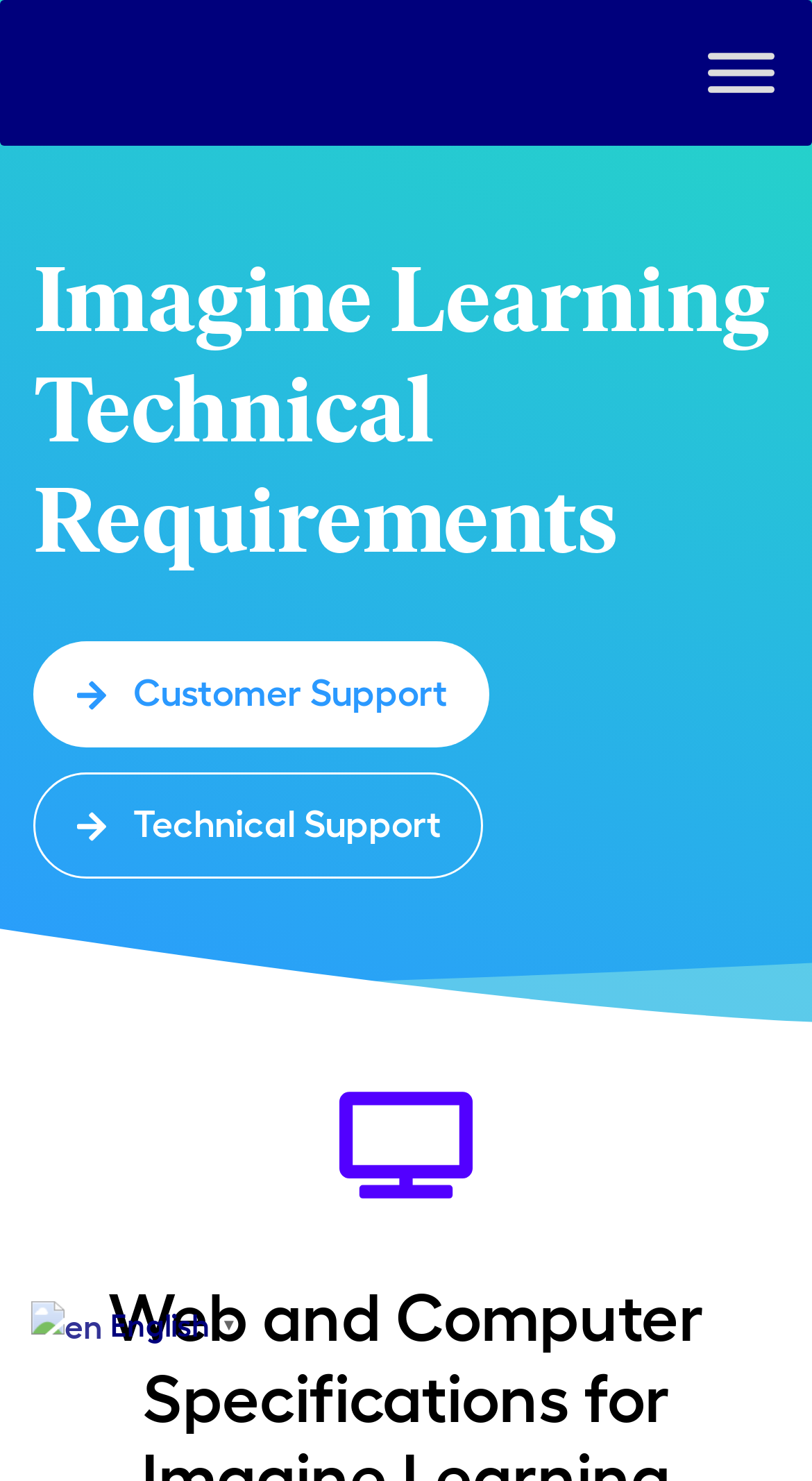How many sections are in the main content area?
Based on the image, provide a one-word or brief-phrase response.

1